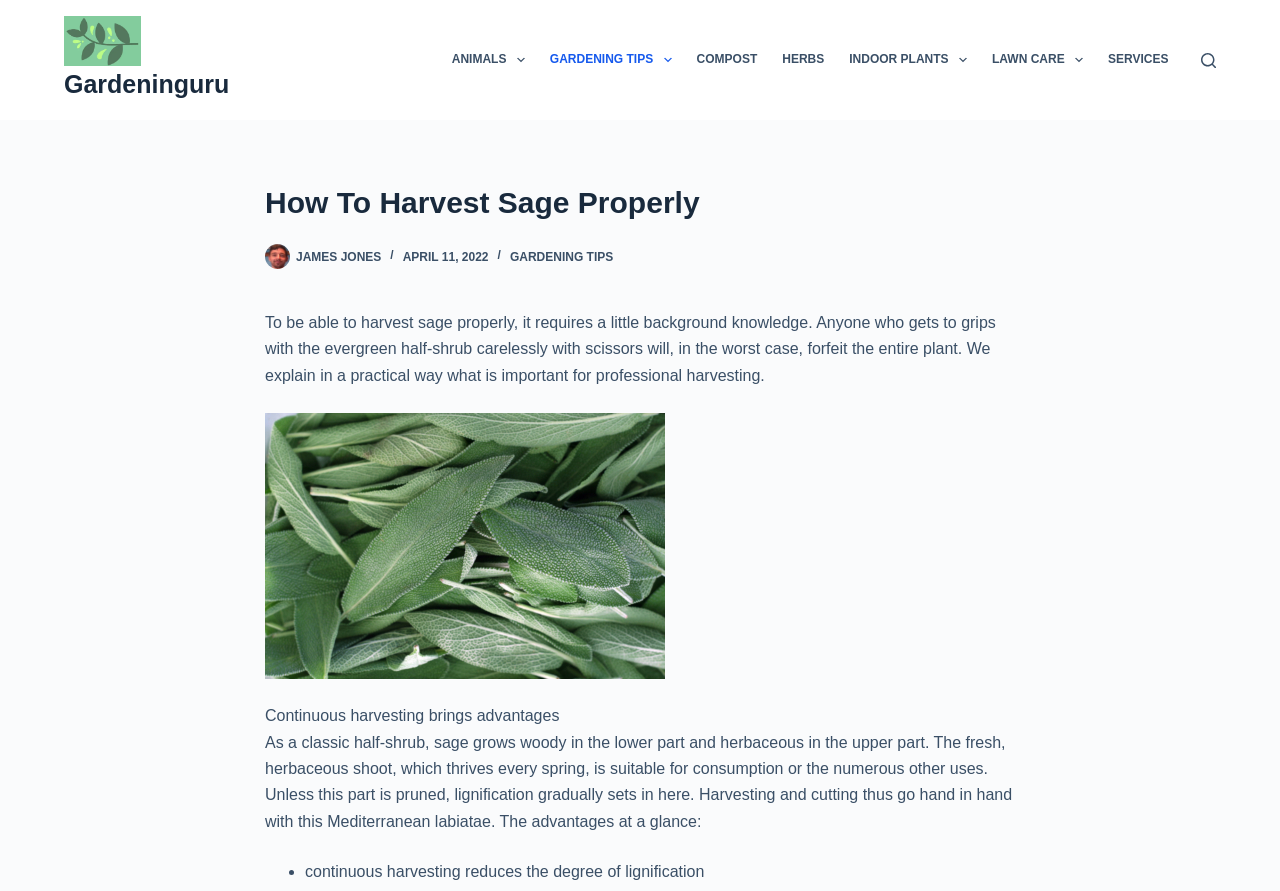Find the UI element described as: "Gardeninguru" and predict its bounding box coordinates. Ensure the coordinates are four float numbers between 0 and 1, [left, top, right, bottom].

[0.05, 0.079, 0.179, 0.11]